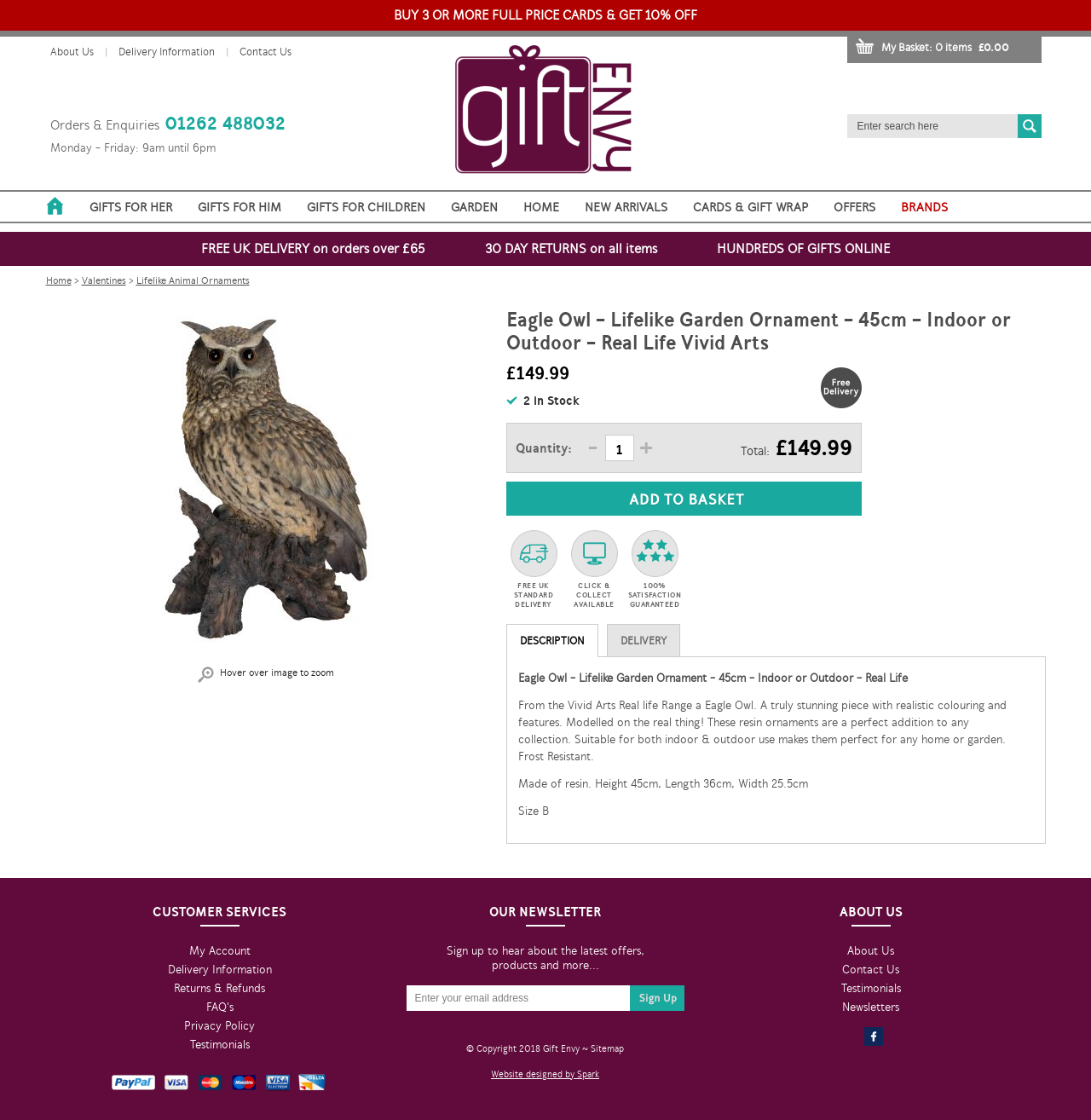Is the Eagle Owl ornament suitable for outdoor use?
Using the image as a reference, answer the question in detail.

The suitability of the Eagle Owl ornament for outdoor use can be found in the product description section, where it is listed as 'Suitable for both indoor & outdoor use'.